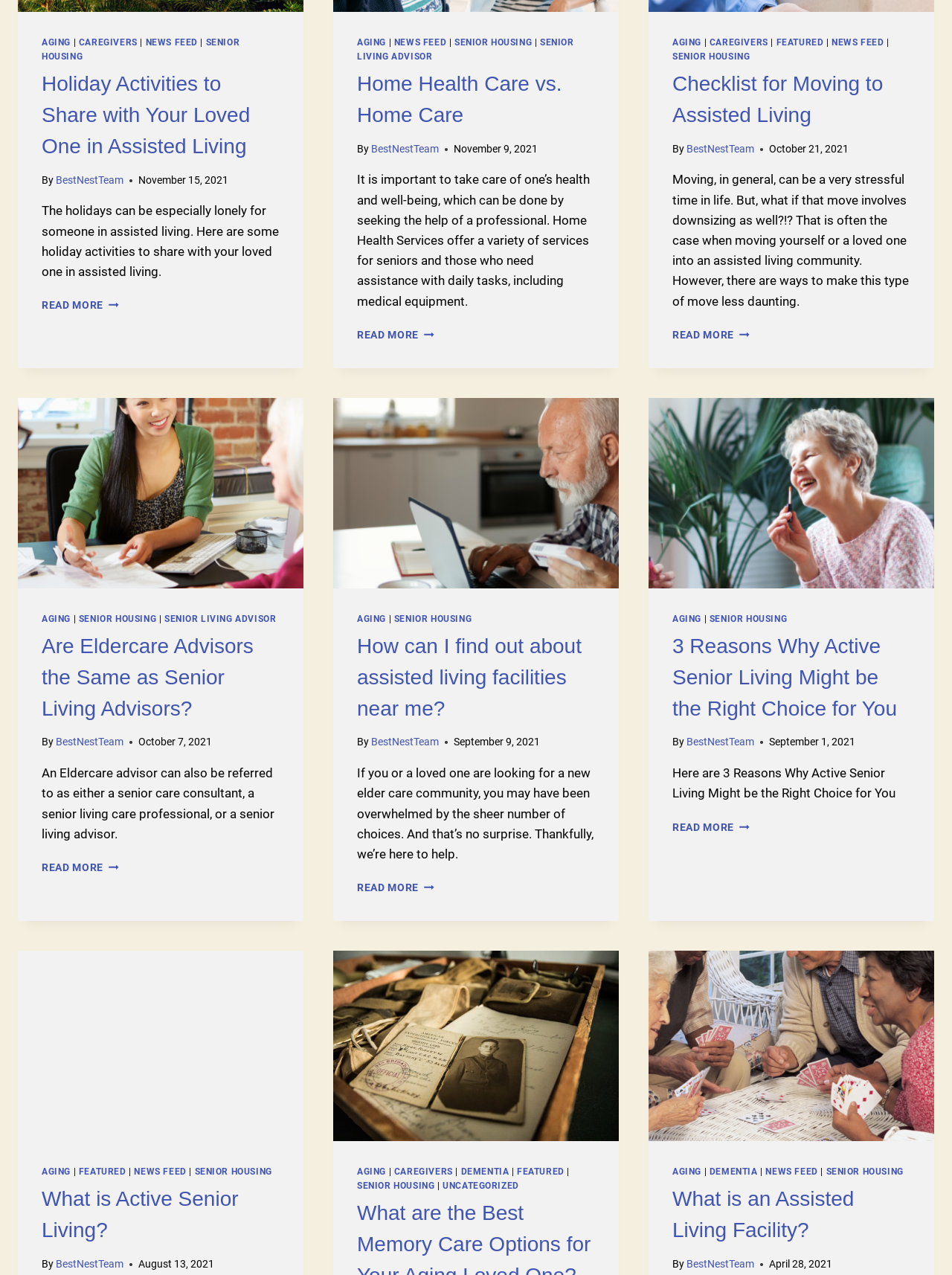Return the bounding box coordinates of the UI element that corresponds to this description: "Responsibilities of reviewers ⟩". The coordinates must be given as four float numbers in the range of 0 and 1, [left, top, right, bottom].

None